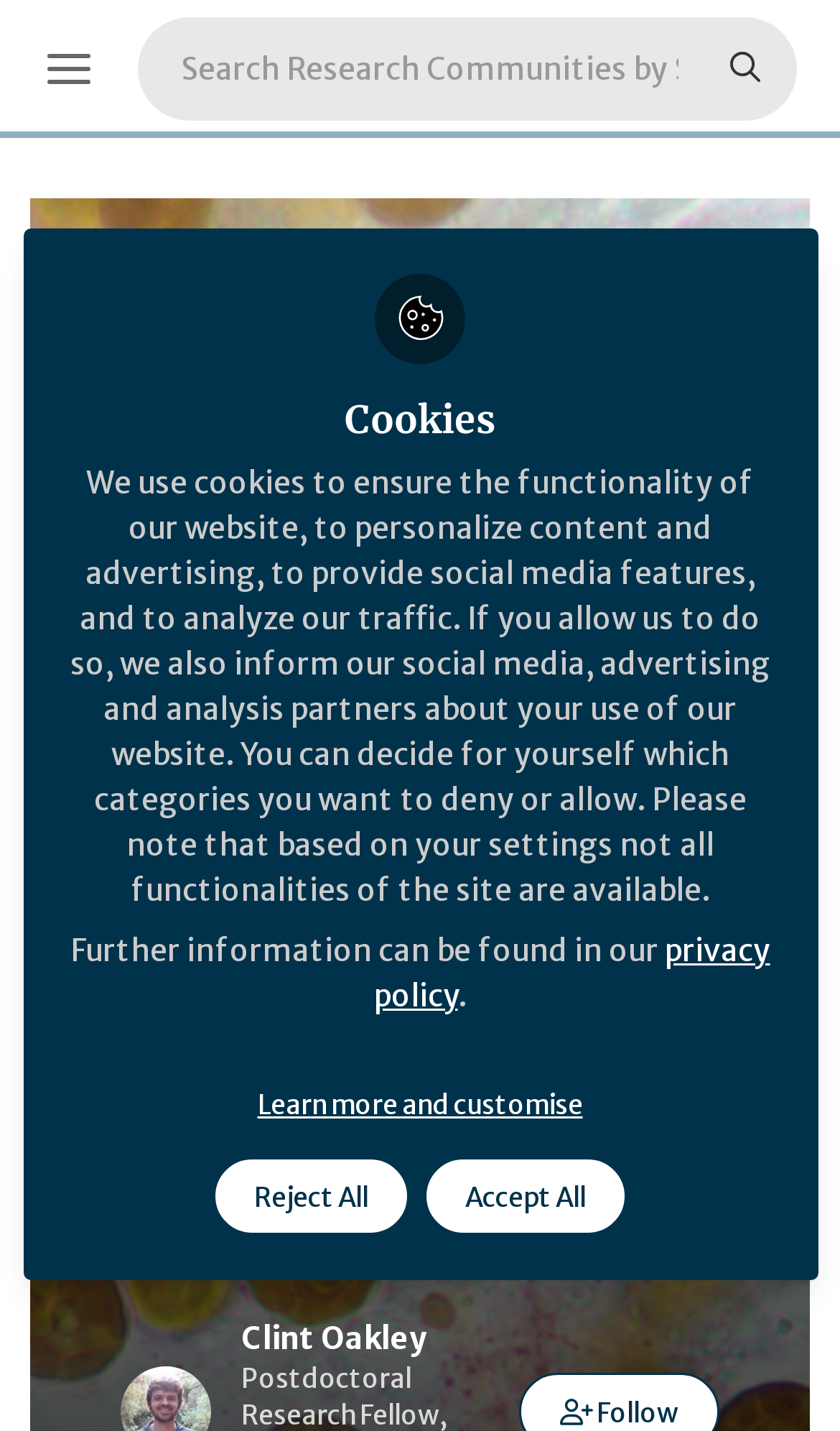Find the bounding box coordinates of the element to click in order to complete this instruction: "Learn more about the author Clint Oakley". The bounding box coordinates must be four float numbers between 0 and 1, denoted as [left, top, right, bottom].

[0.287, 0.92, 0.581, 0.952]